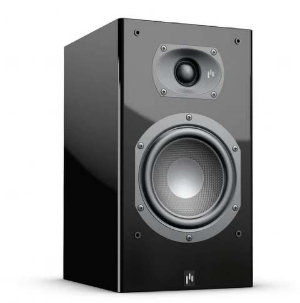Describe the scene in the image with detailed observations.

The image showcases the Aperion Audio Intimus 5B Bookshelf Speaker, a highly regarded model known for its impressive audio performance and sleek design. This speaker features a striking black finish that enhances its modern aesthetic, making it an attractive addition to any space. Equipped with a silk-dome tweeter for smooth high frequencies and a 5.25-inch woven-fiberglass composite driver for tight bass, the Intimus 5B promises a dynamic sound experience. Its robust build quality ensures durability while delivering a soundstage that offers both realism in vocals and clarity in acoustic instruments, meeting the demands of both music enthusiasts and cinephiles alike.